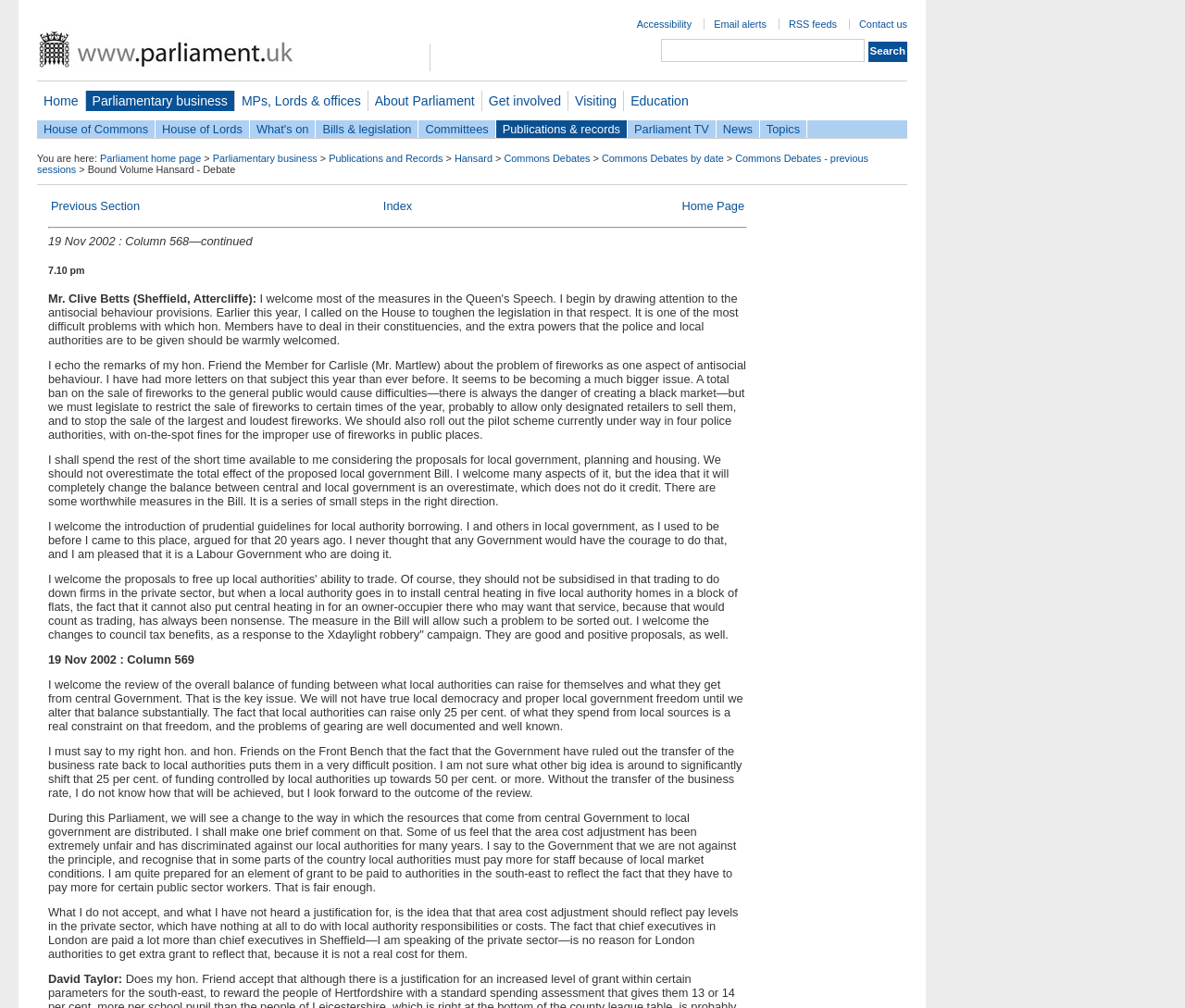Show me the bounding box coordinates of the clickable region to achieve the task as per the instruction: "Check Commons Debates by date".

[0.508, 0.151, 0.611, 0.162]